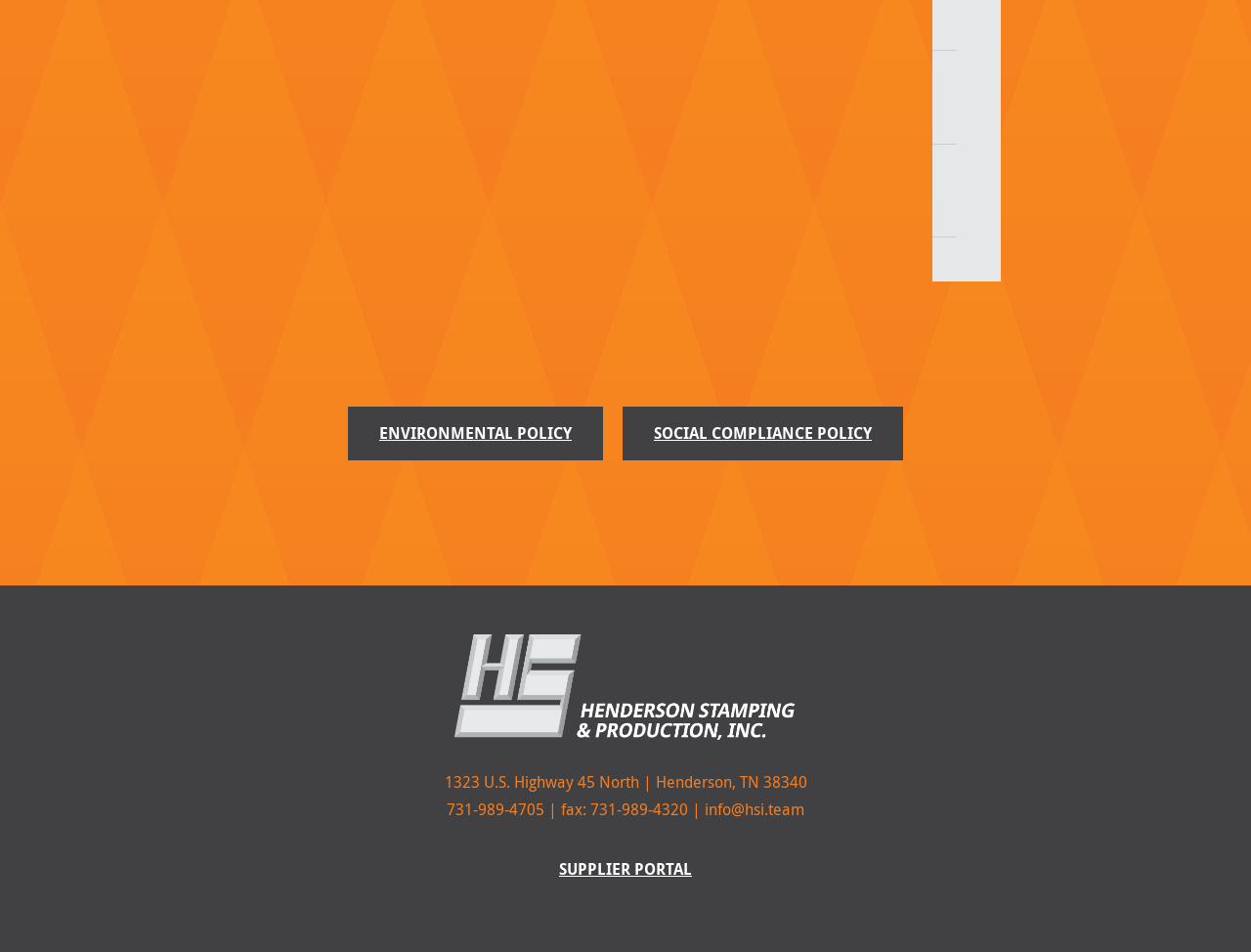What is the link to the supplier portal?
Based on the image, provide a one-word or brief-phrase response.

SUPPLIER PORTAL